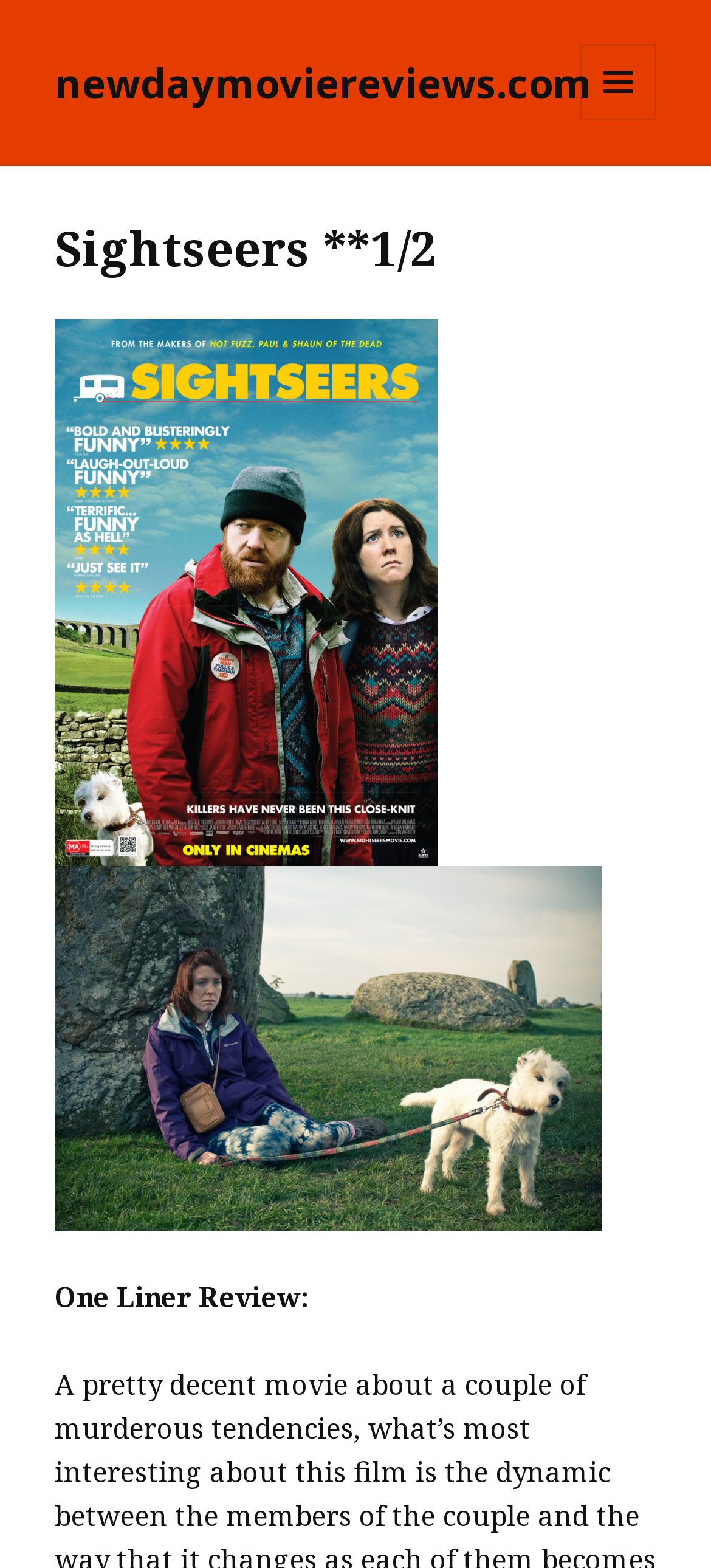What is the position of the link to 'newdaymoviereviews.com' on the webpage?
Look at the image and respond to the question as thoroughly as possible.

Based on the bounding box coordinates of the link element, it has a y1 value of 0.035, which is relatively small compared to other elements. This suggests that the link is positioned near the top of the webpage. Additionally, its x1 value of 0.077 is relatively small, indicating that it is positioned near the left edge of the webpage.